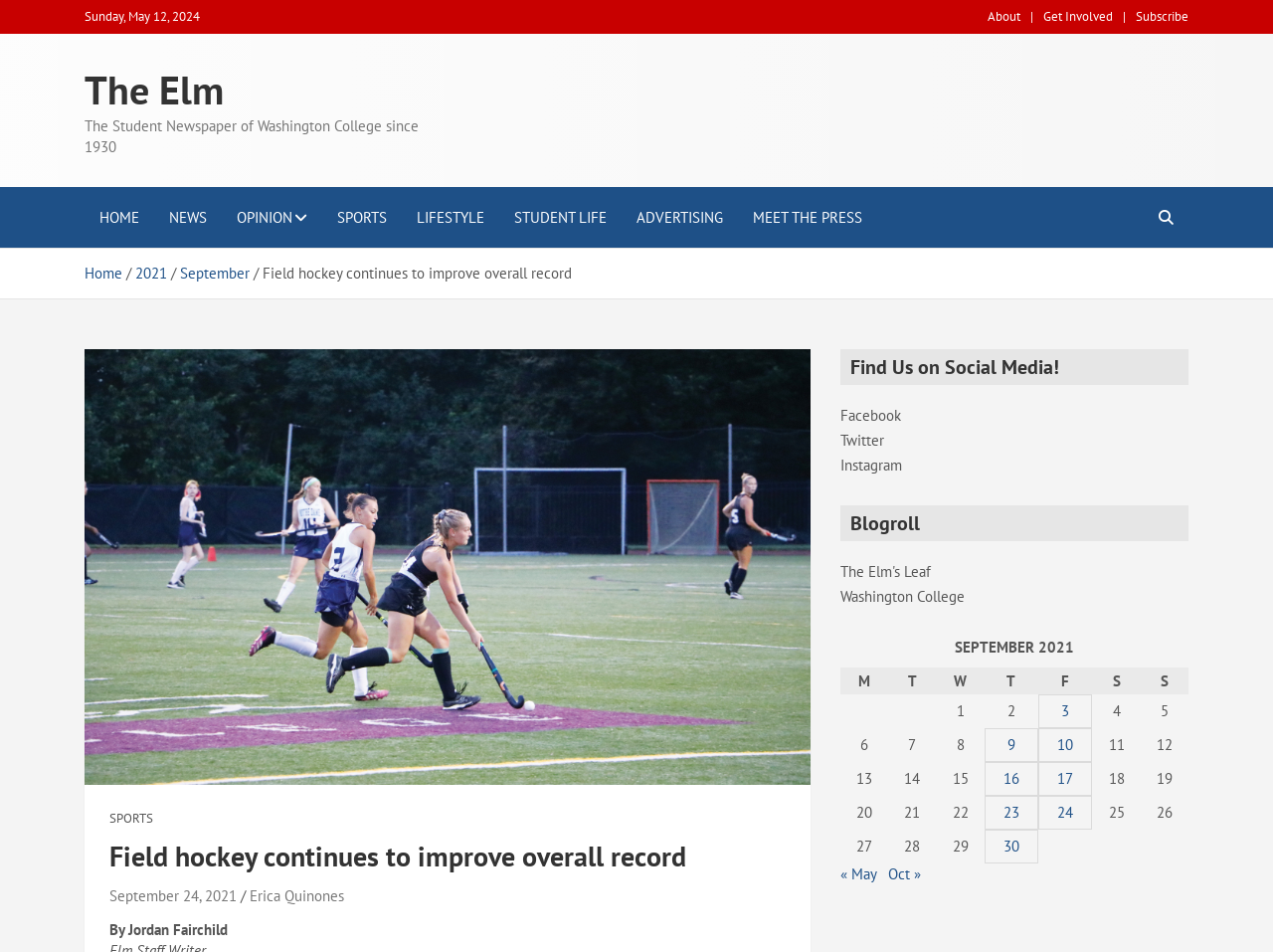Please specify the bounding box coordinates of the element that should be clicked to execute the given instruction: 'Check the posts published on September 24, 2021'. Ensure the coordinates are four float numbers between 0 and 1, expressed as [left, top, right, bottom].

[0.816, 0.836, 0.858, 0.872]